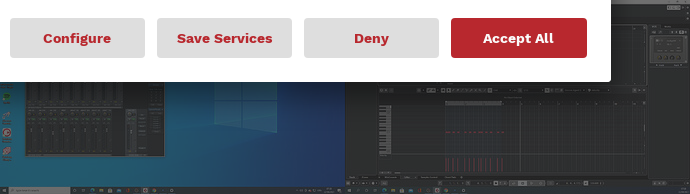Provide your answer in one word or a succinct phrase for the question: 
What is the purpose of the MIDI editing environment?

Music production